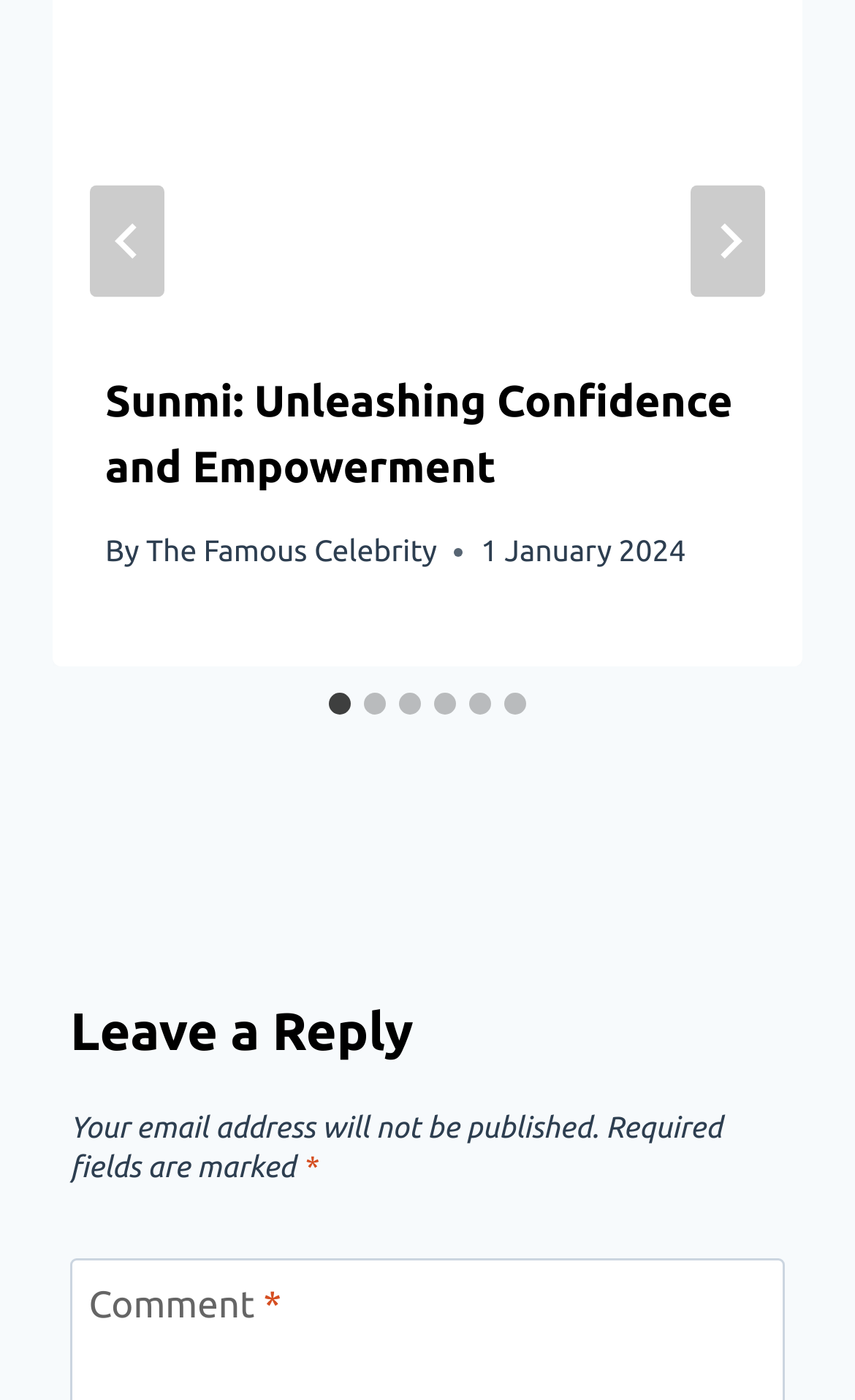Give a one-word or short-phrase answer to the following question: 
What is the date of the article?

1 January 2024